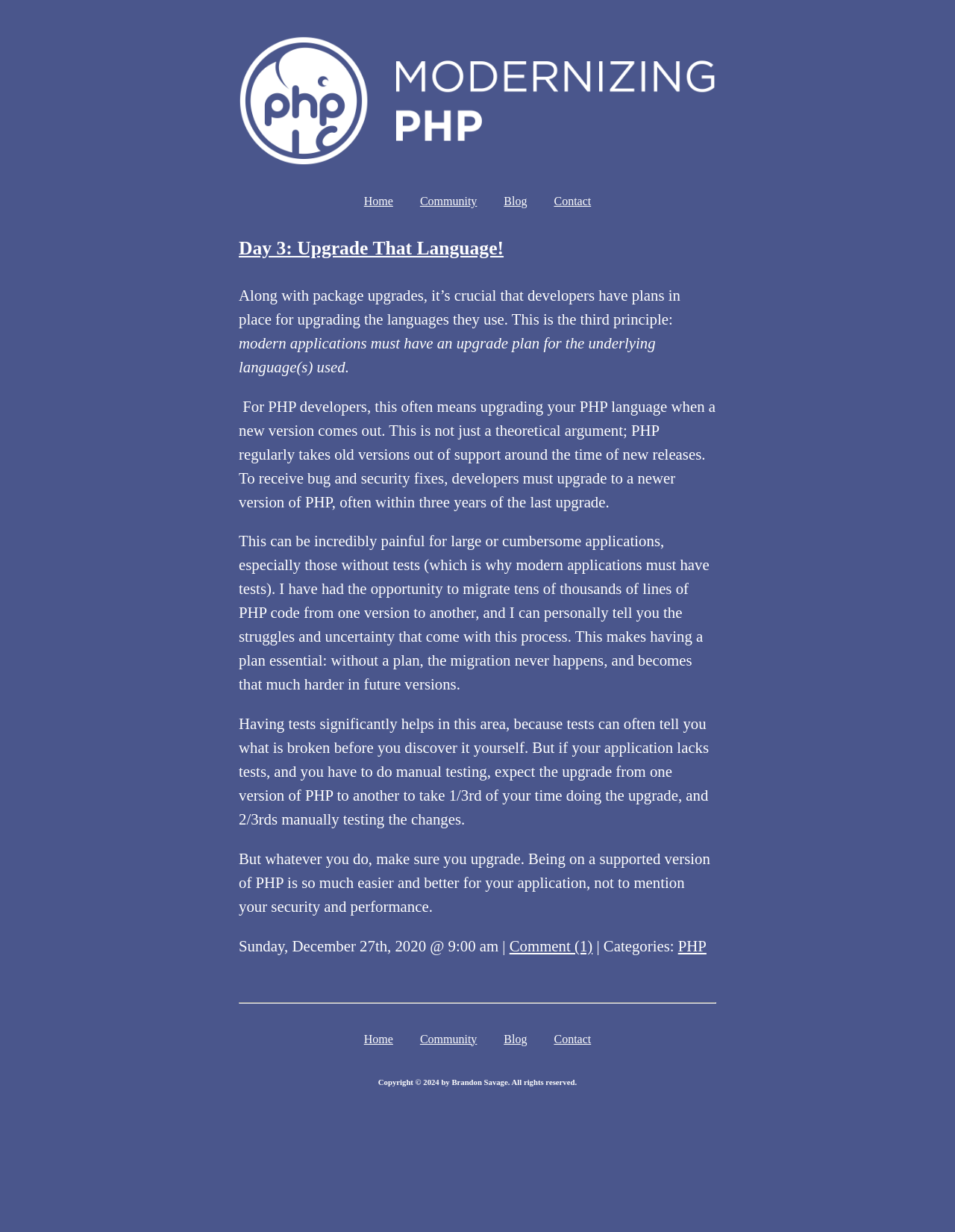Identify the bounding box coordinates of the element that should be clicked to fulfill this task: "Click on the 'PHP' category link". The coordinates should be provided as four float numbers between 0 and 1, i.e., [left, top, right, bottom].

[0.71, 0.761, 0.74, 0.775]